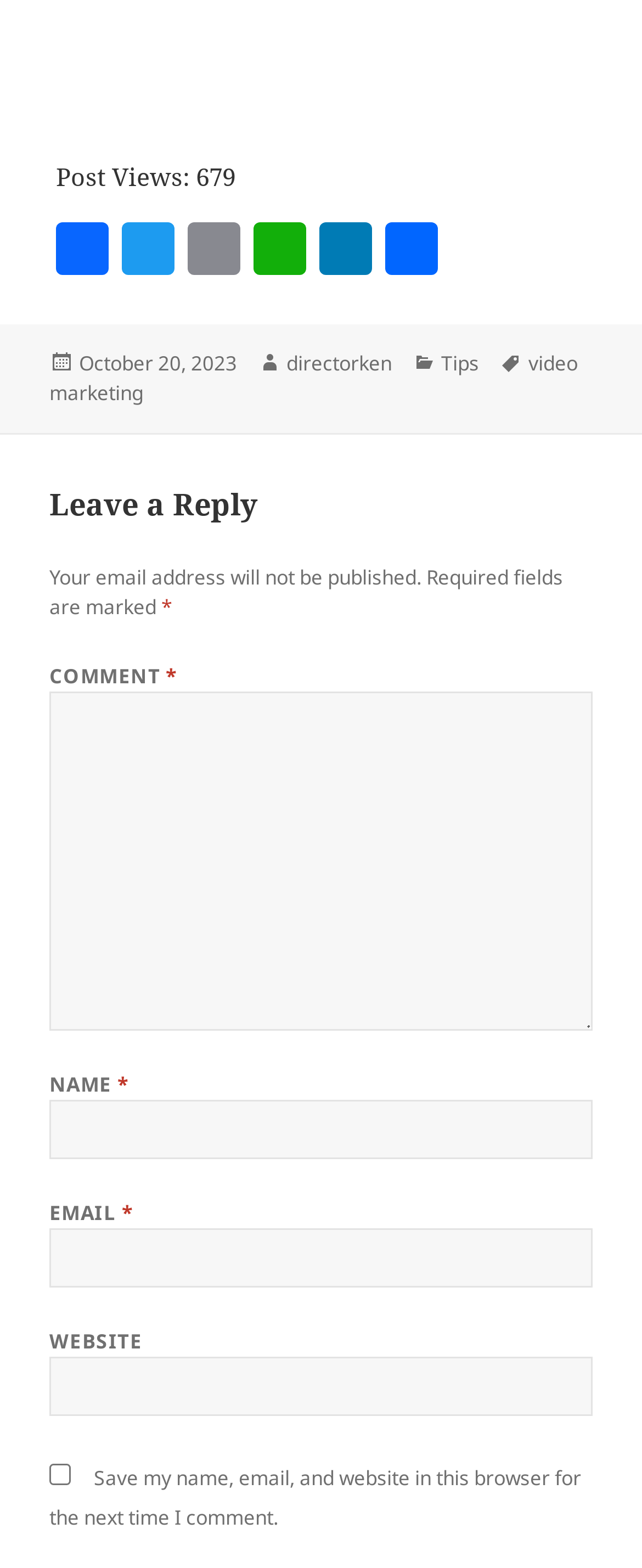Determine the bounding box coordinates of the element's region needed to click to follow the instruction: "Type your name". Provide these coordinates as four float numbers between 0 and 1, formatted as [left, top, right, bottom].

[0.077, 0.702, 0.923, 0.739]